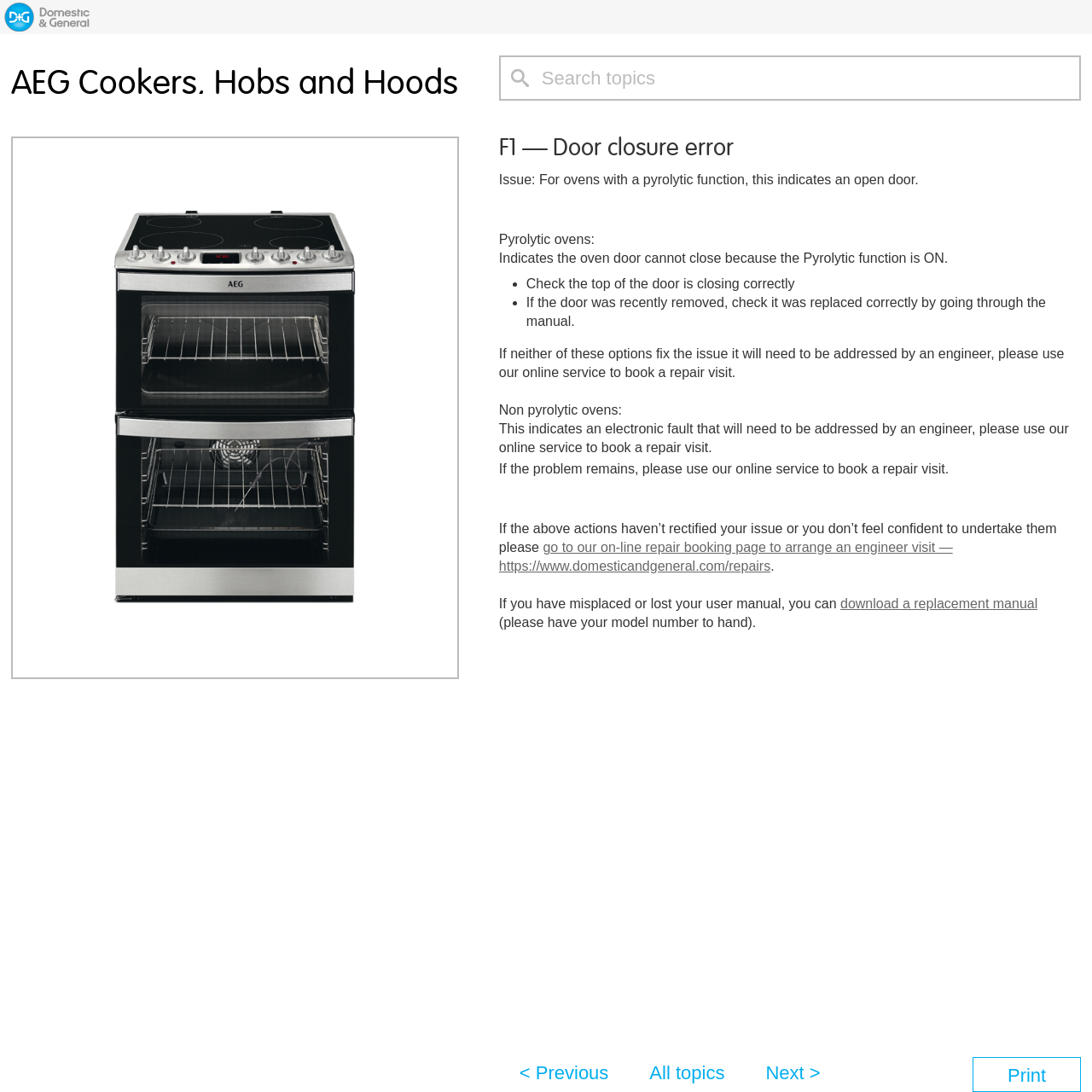Please determine the bounding box coordinates of the element to click on in order to accomplish the following task: "Download a replacement manual". Ensure the coordinates are four float numbers ranging from 0 to 1, i.e., [left, top, right, bottom].

[0.77, 0.546, 0.95, 0.56]